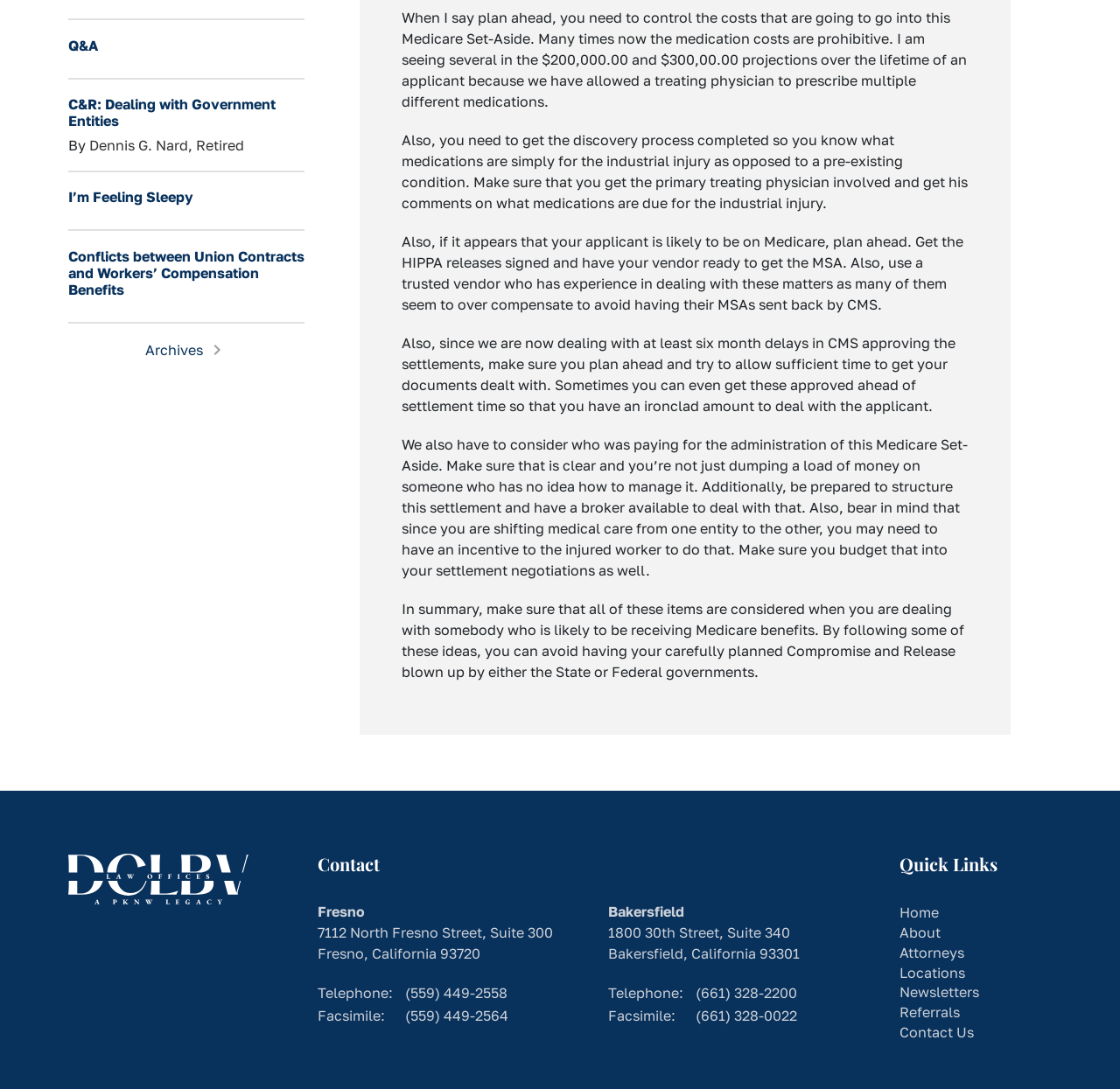Find the bounding box coordinates for the area that should be clicked to accomplish the instruction: "Click on Q&A".

[0.061, 0.033, 0.087, 0.049]